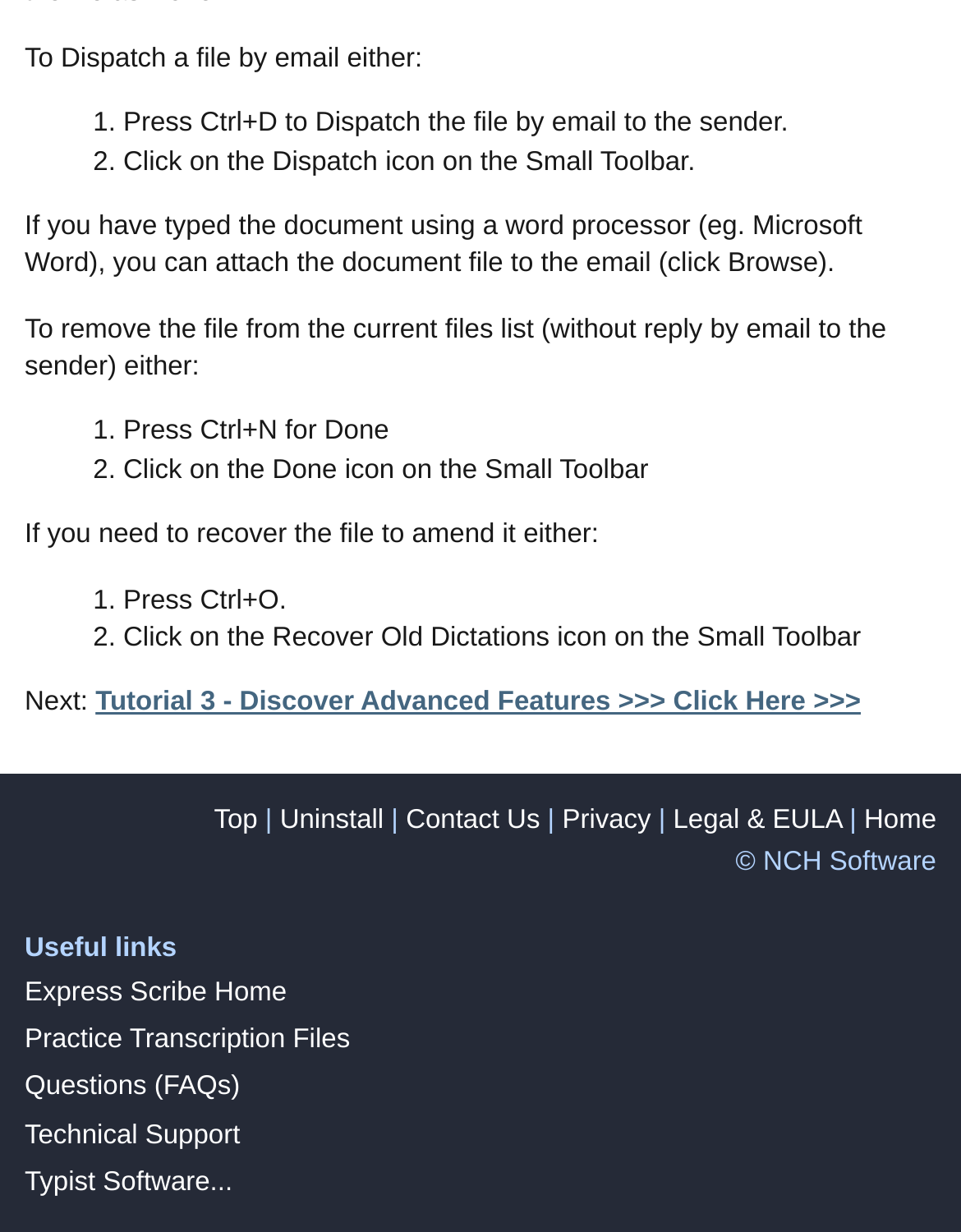Give a concise answer of one word or phrase to the question: 
How many icons are mentioned on the Small Toolbar?

Three